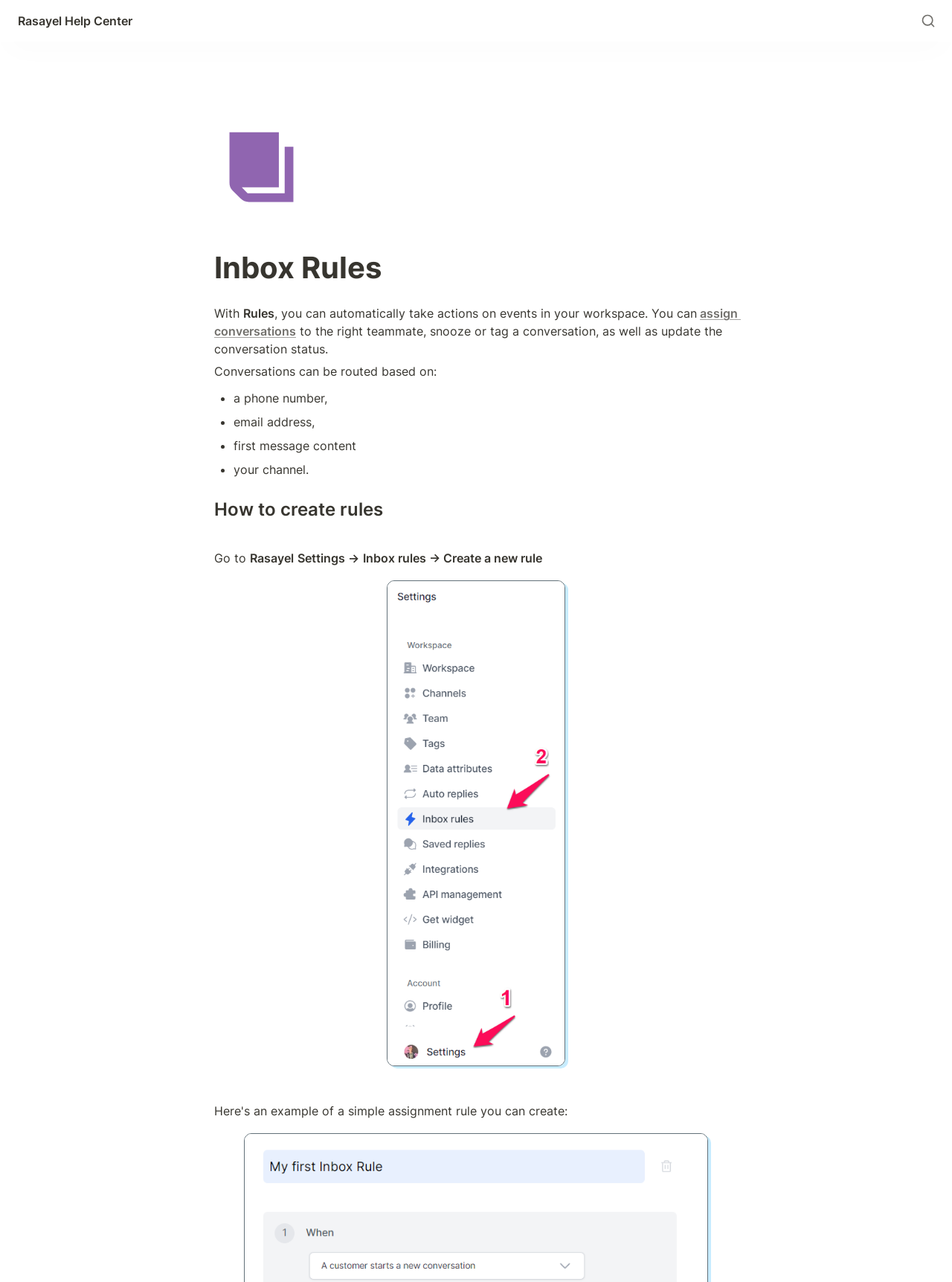Determine the bounding box for the UI element described here: "Tweets by ManorClearance".

None